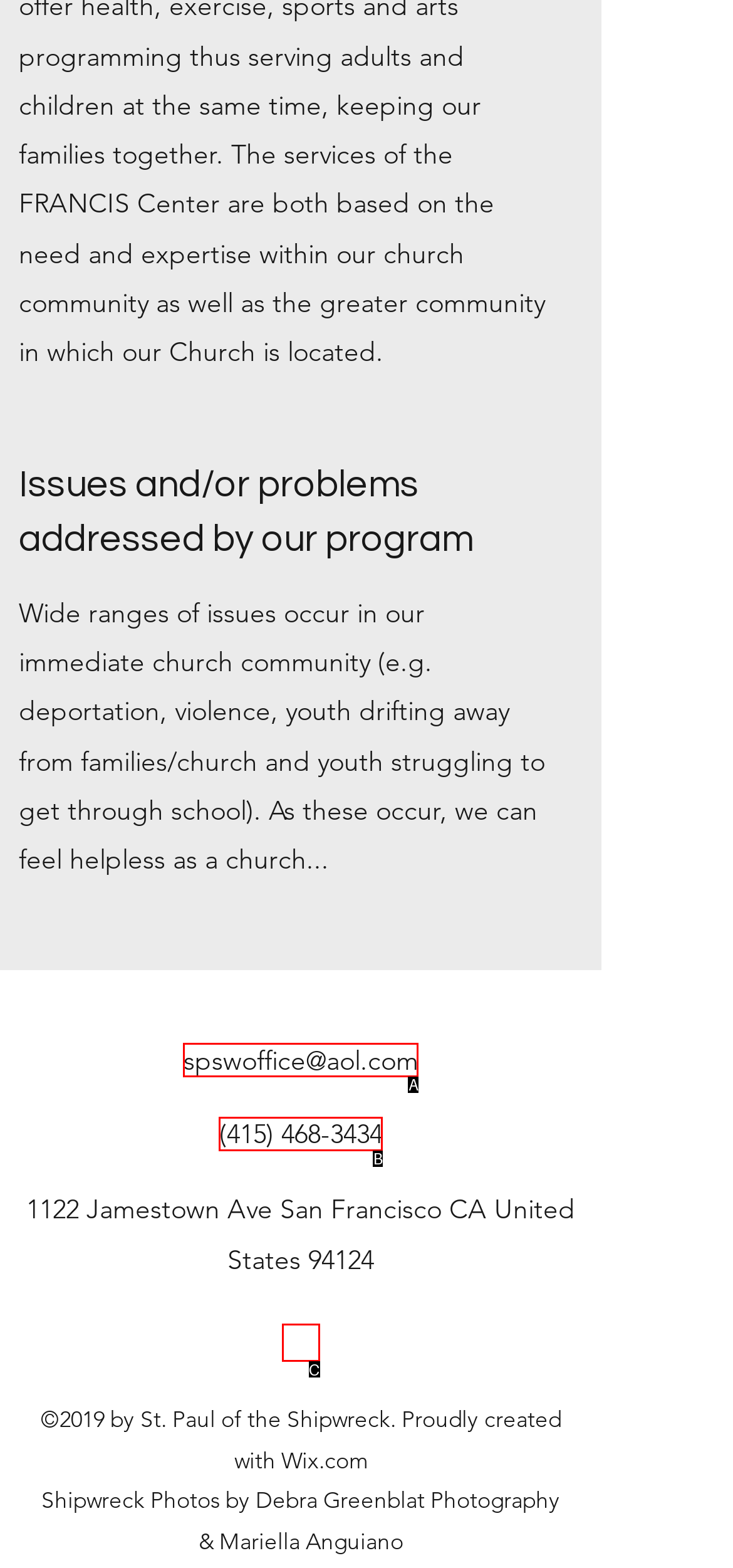Find the option that matches this description: aria-label="Facebook"
Provide the matching option's letter directly.

C